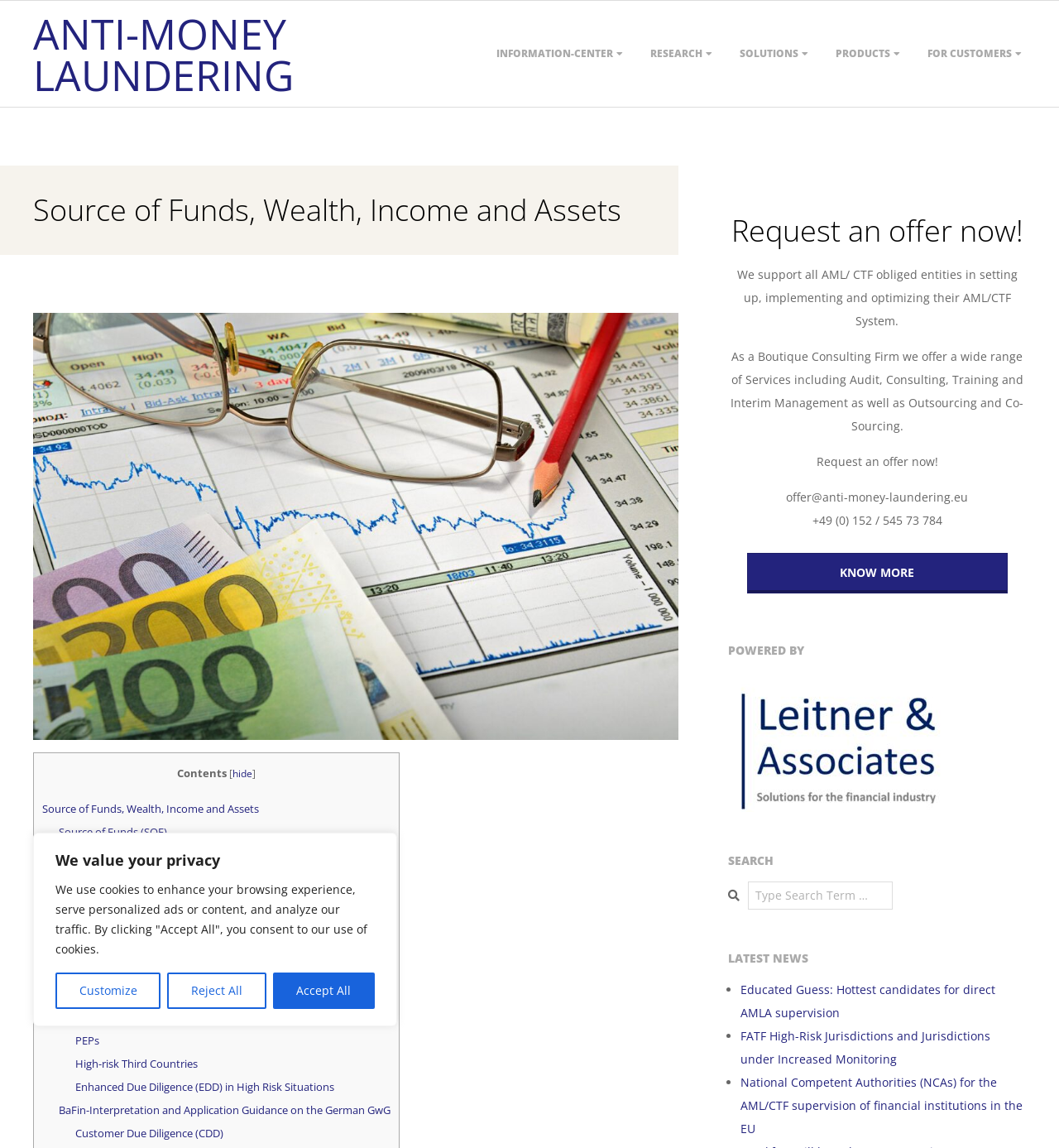Identify the bounding box coordinates of the clickable section necessary to follow the following instruction: "Click on the 'Source of Funds, Wealth, Income and Assets' link". The coordinates should be presented as four float numbers from 0 to 1, i.e., [left, top, right, bottom].

[0.04, 0.698, 0.245, 0.711]